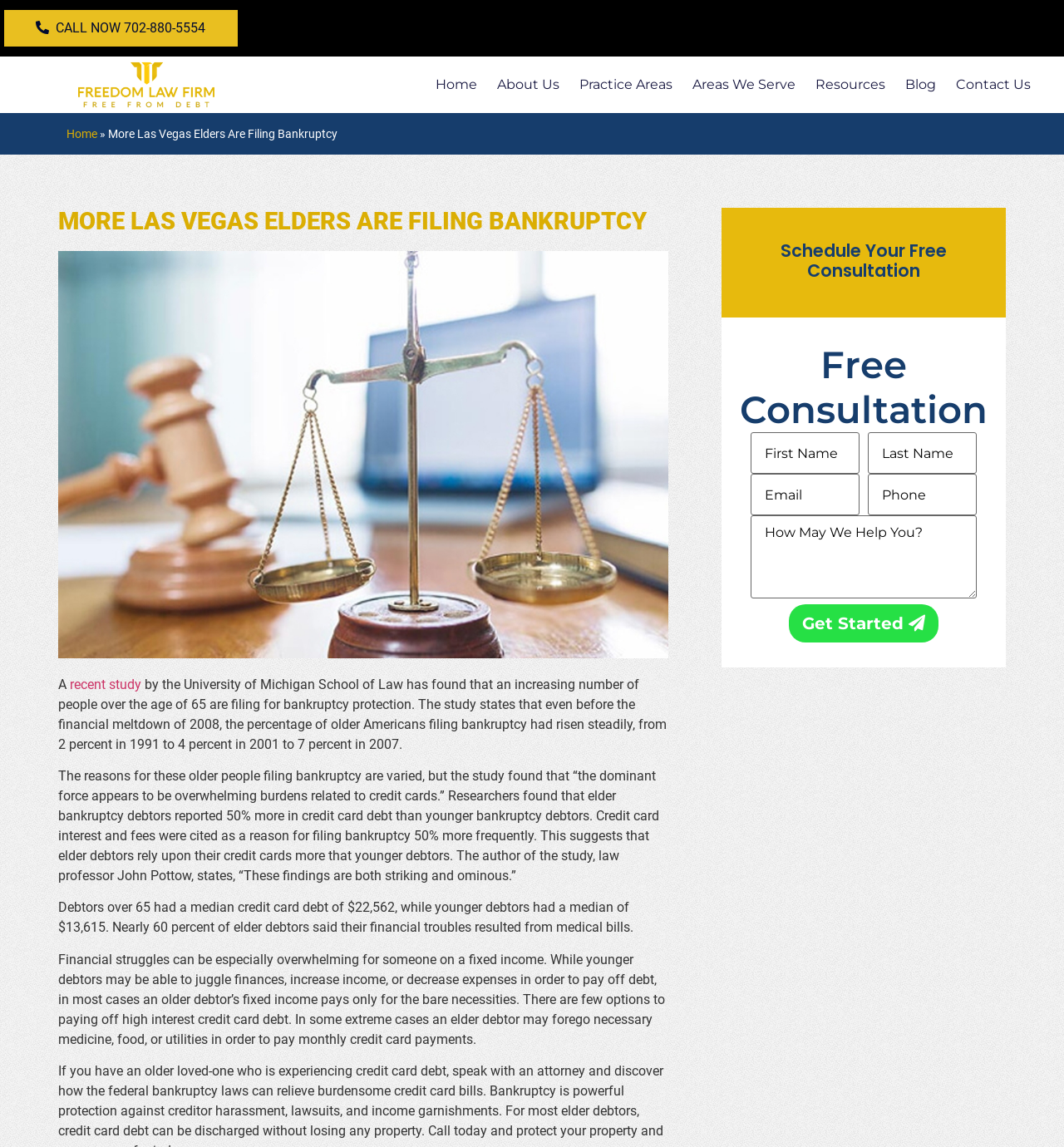Predict the bounding box coordinates of the area that should be clicked to accomplish the following instruction: "Click CALL NOW". The bounding box coordinates should consist of four float numbers between 0 and 1, i.e., [left, top, right, bottom].

[0.034, 0.017, 0.193, 0.031]